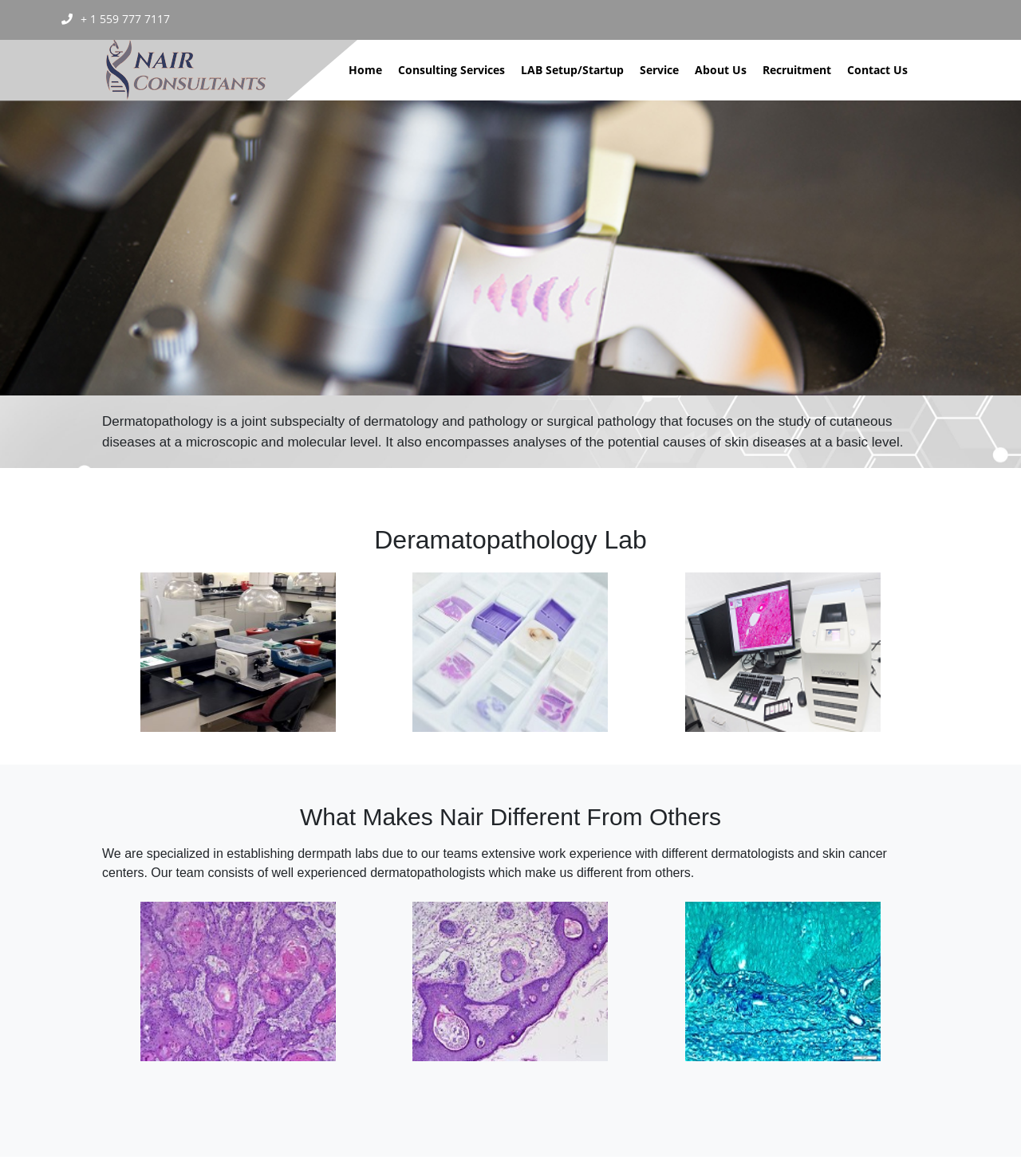Locate the bounding box of the UI element described by: "Terms of Use" in the given webpage screenshot.

None